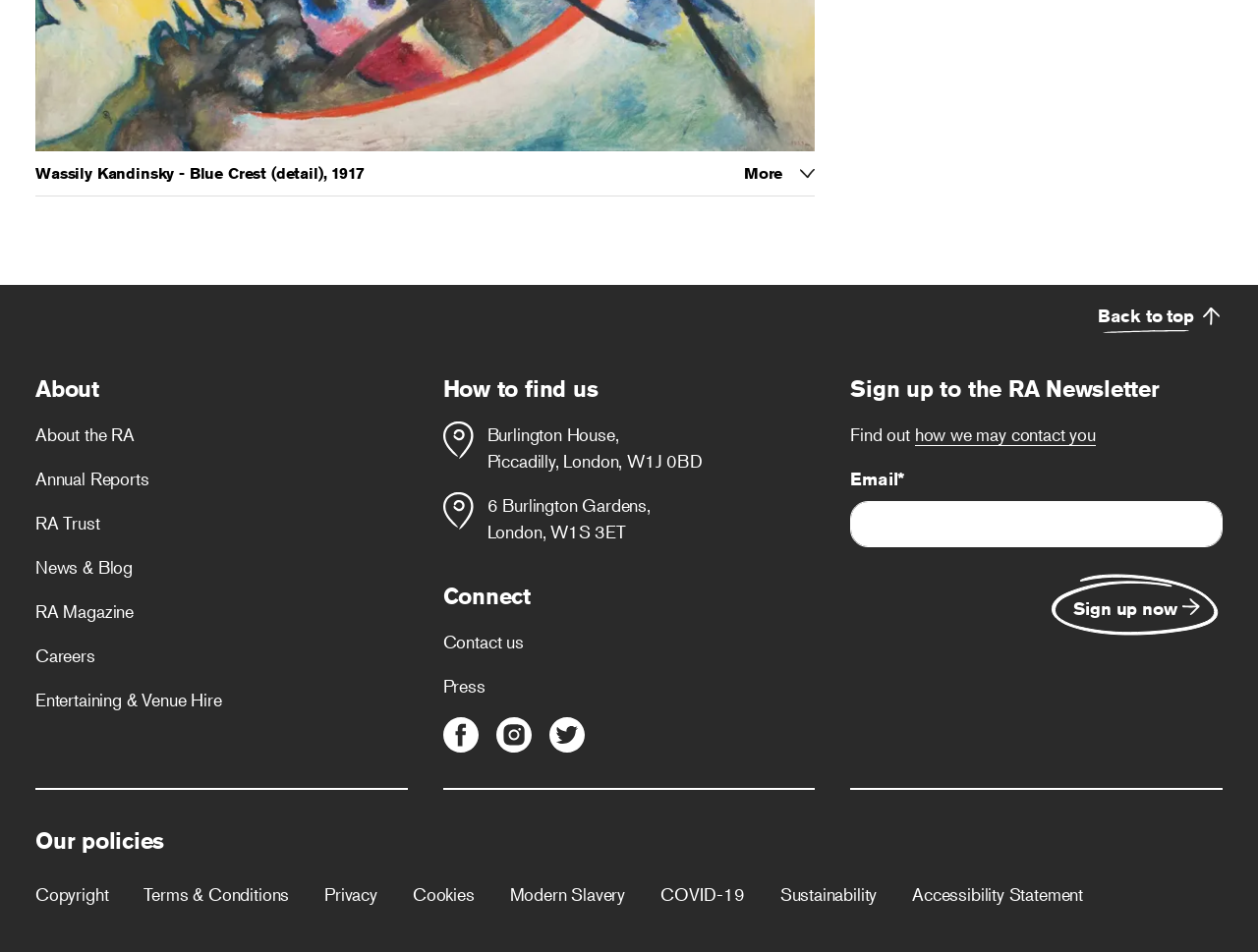Please answer the following question using a single word or phrase: 
What is the type of artwork shown?

Oil on canvas